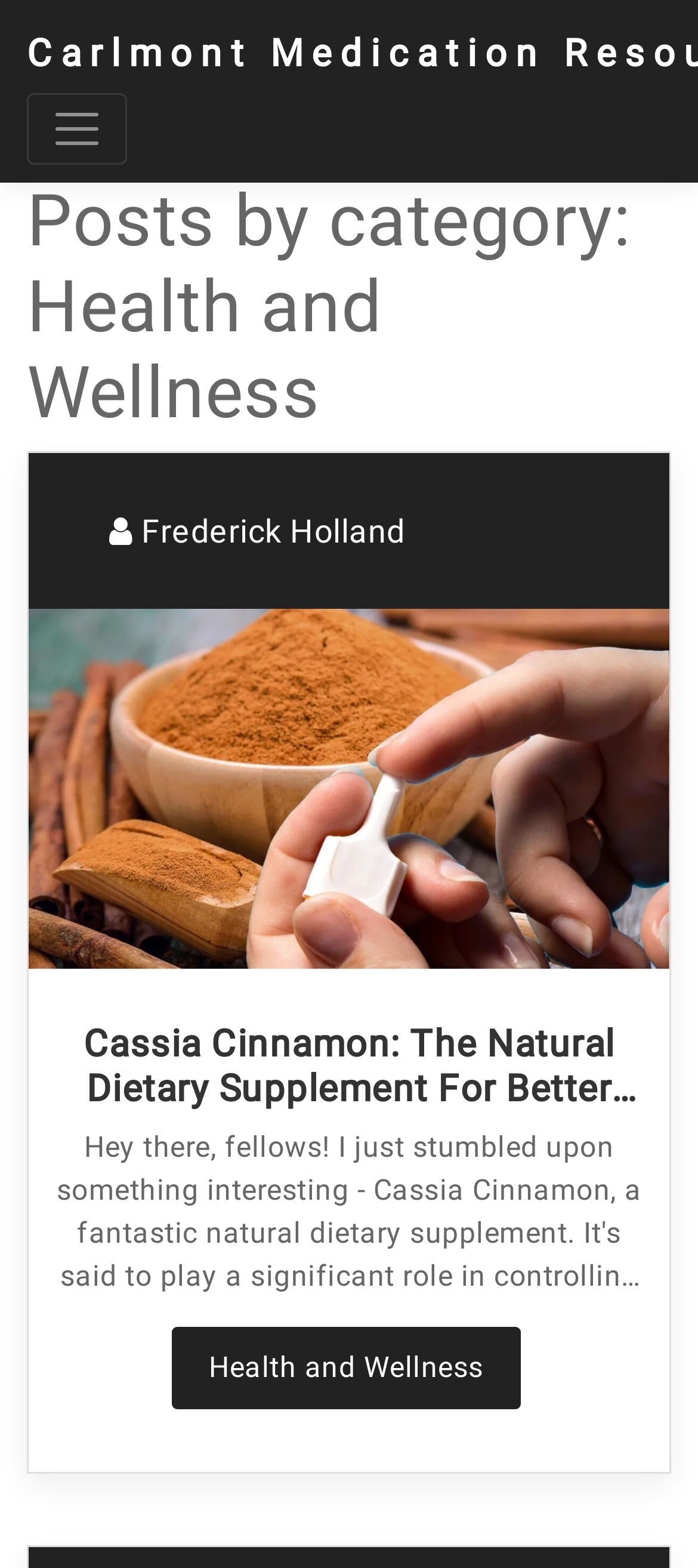Identify the title of the webpage and provide its text content.

Posts by category: Health and Wellness